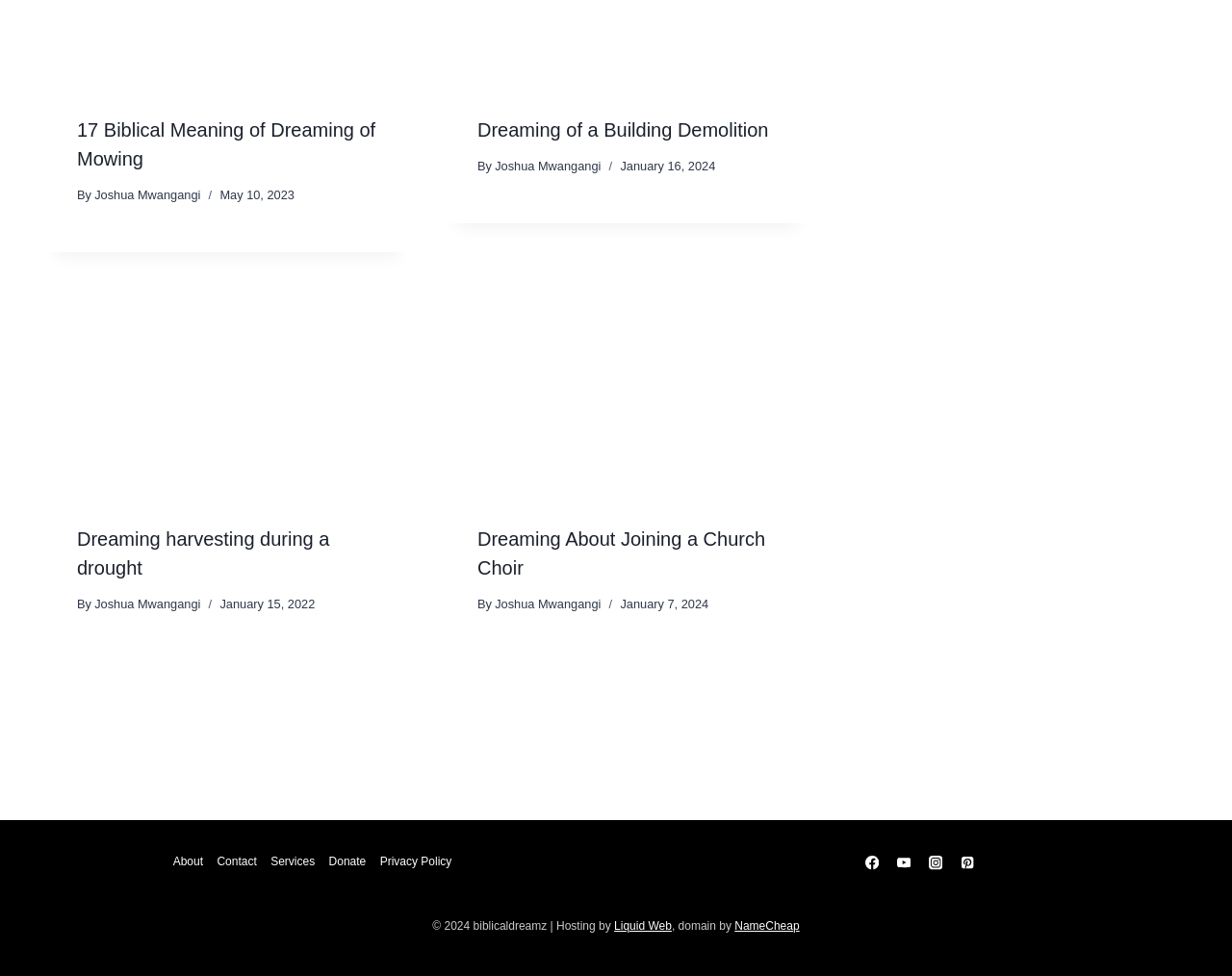Can you specify the bounding box coordinates of the area that needs to be clicked to fulfill the following instruction: "View the article about 15 Biblical Meaning of Dreaming of Bullying"?

[0.388, 0.134, 0.631, 0.226]